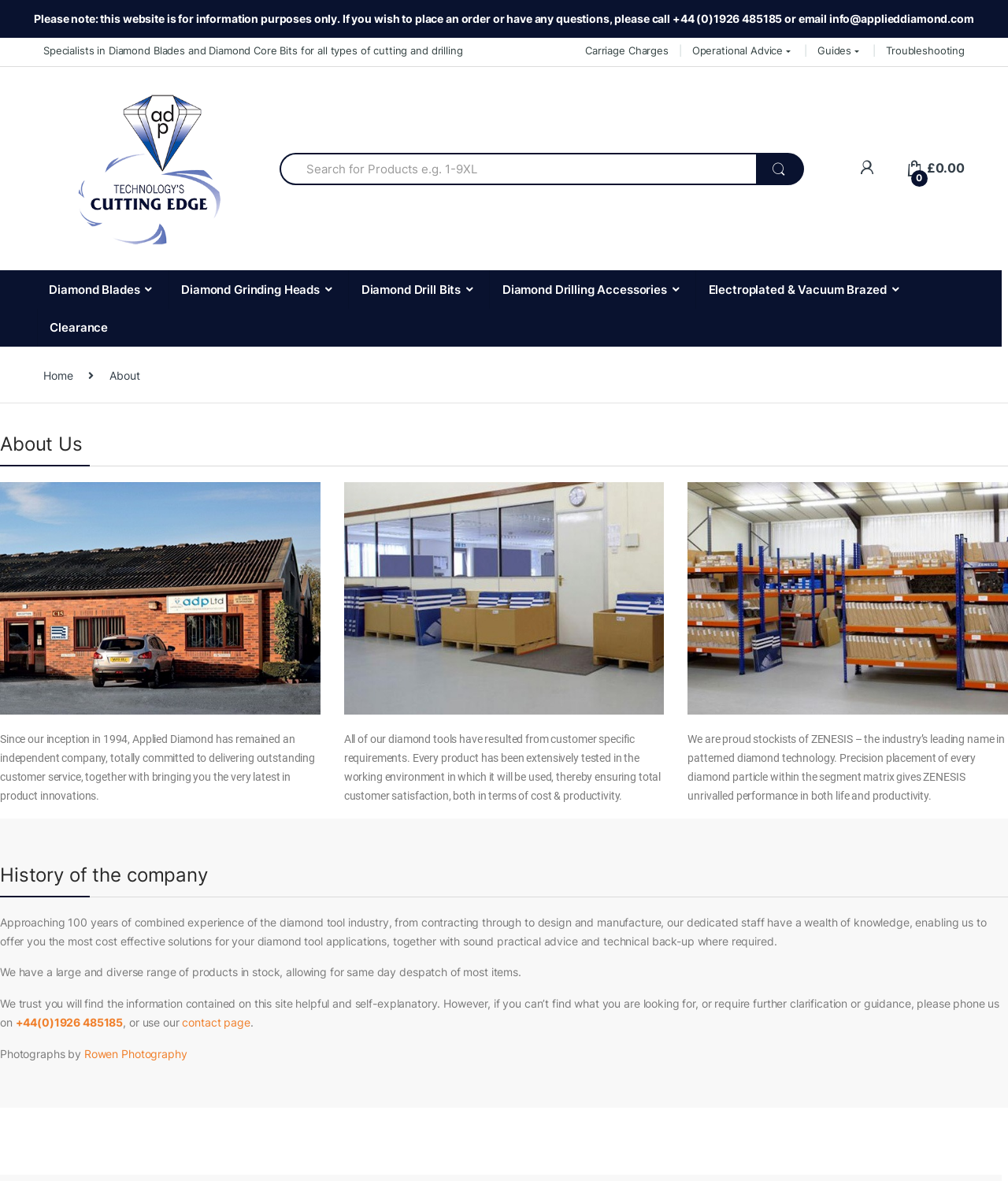What is the company's approach to product development?
Relying on the image, give a concise answer in one word or a brief phrase.

customer specific requirements